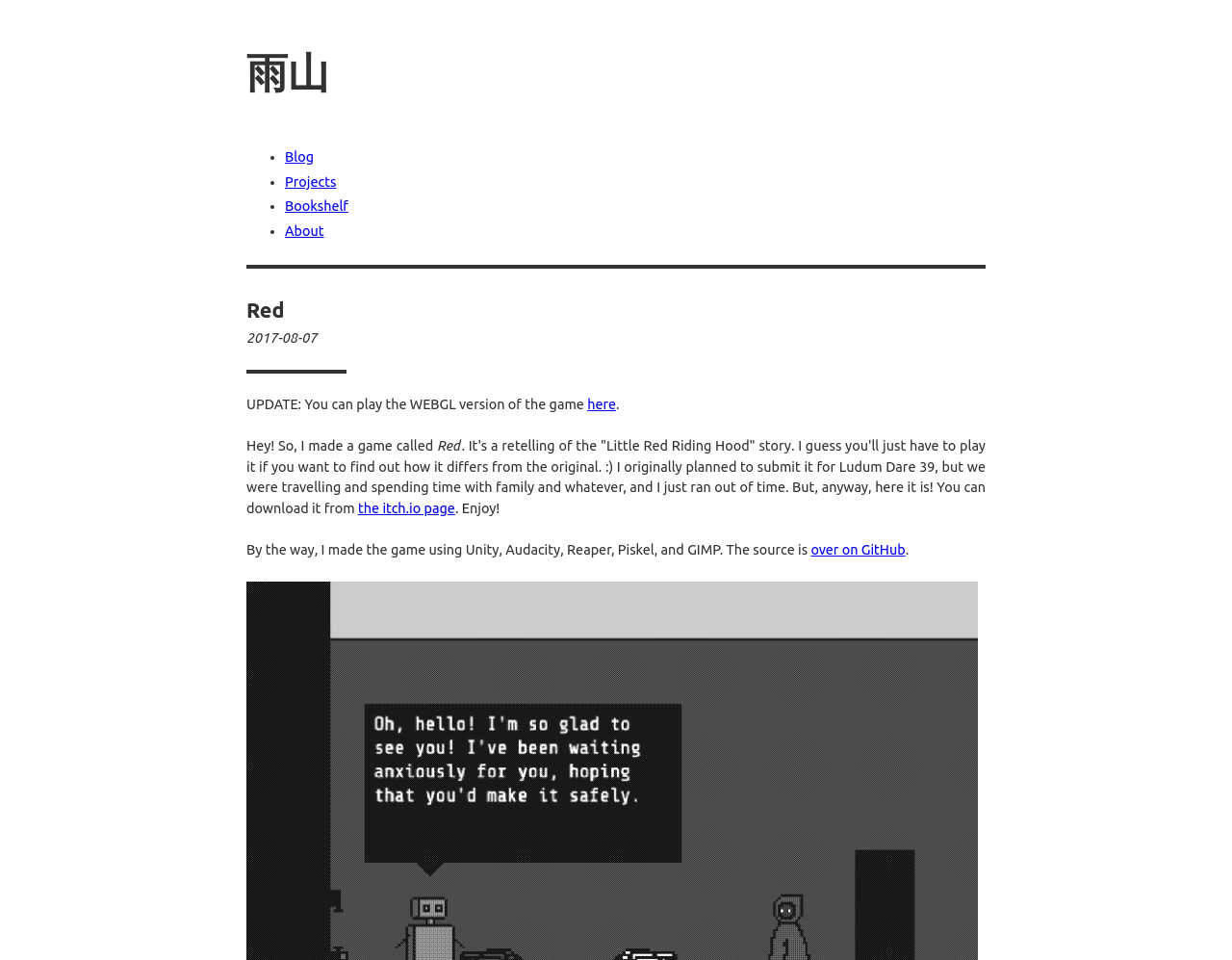Can you find the bounding box coordinates for the element that needs to be clicked to execute this instruction: "visit the 'Projects' page"? The coordinates should be given as four float numbers between 0 and 1, i.e., [left, top, right, bottom].

[0.231, 0.181, 0.273, 0.197]